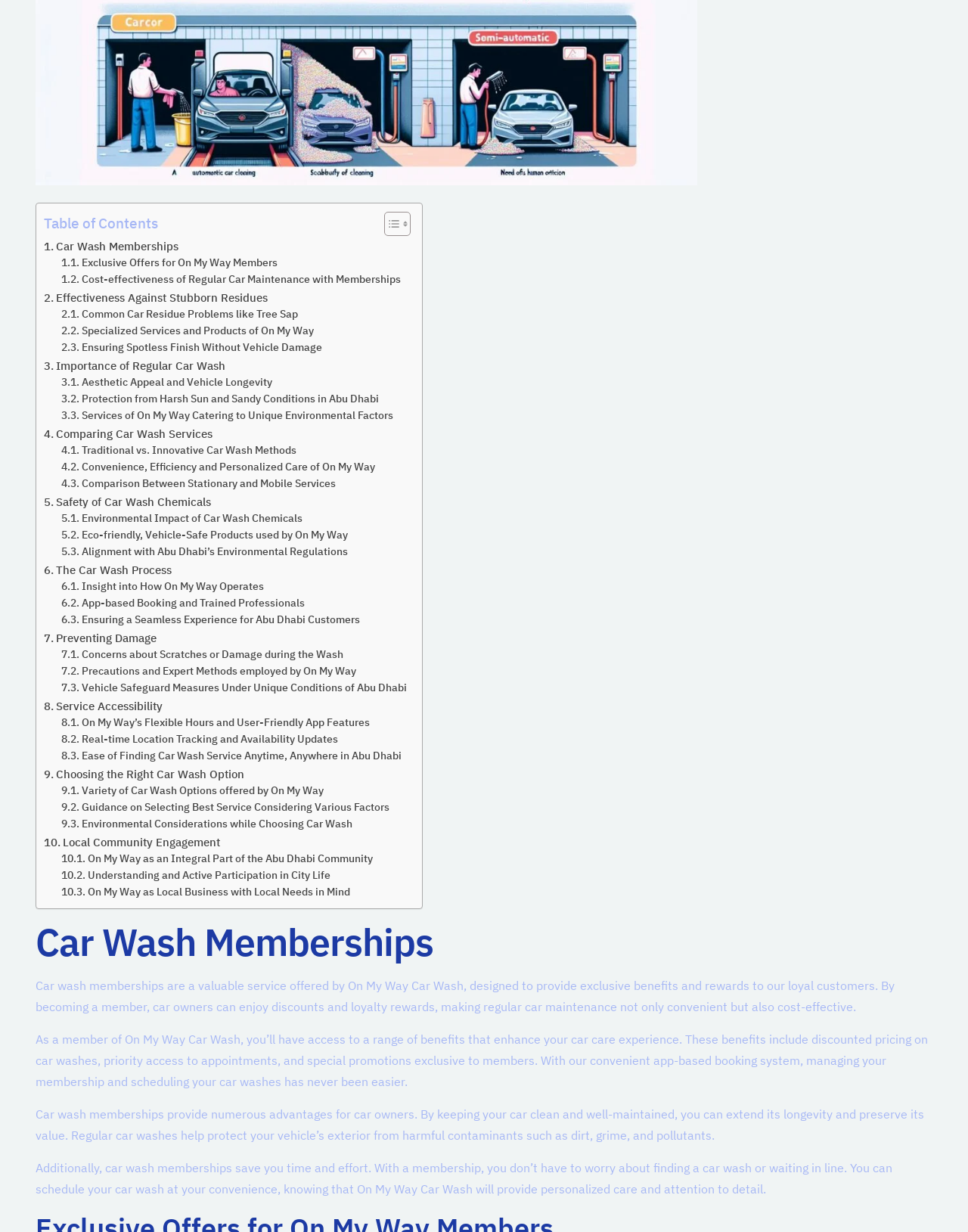Provide the bounding box coordinates of the area you need to click to execute the following instruction: "Click on 'Toggle Table of Content'".

[0.385, 0.171, 0.42, 0.192]